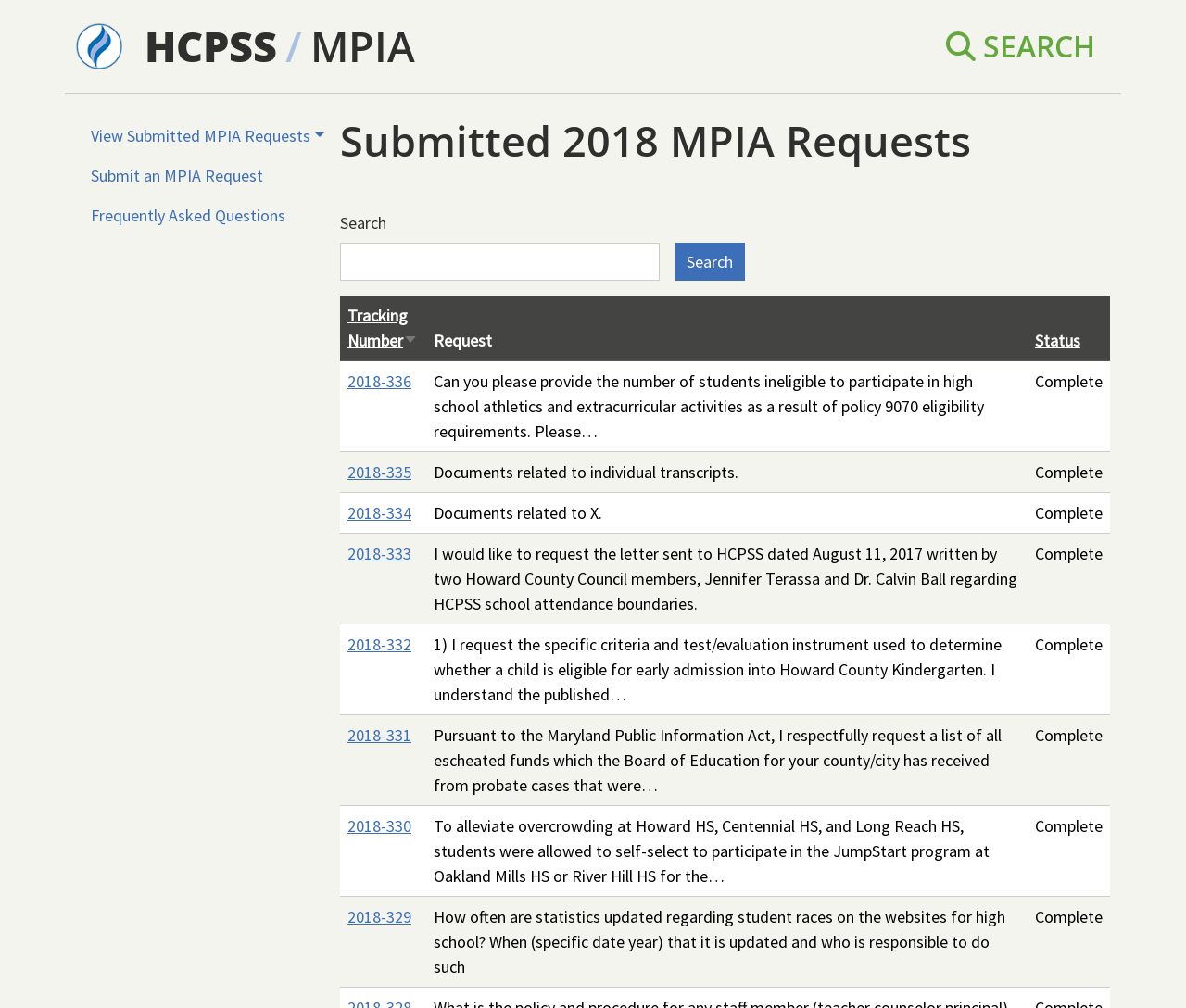Please provide a short answer using a single word or phrase for the question:
What is the purpose of the 'Submit an MPIA Request' link?

To submit a new MPIA request